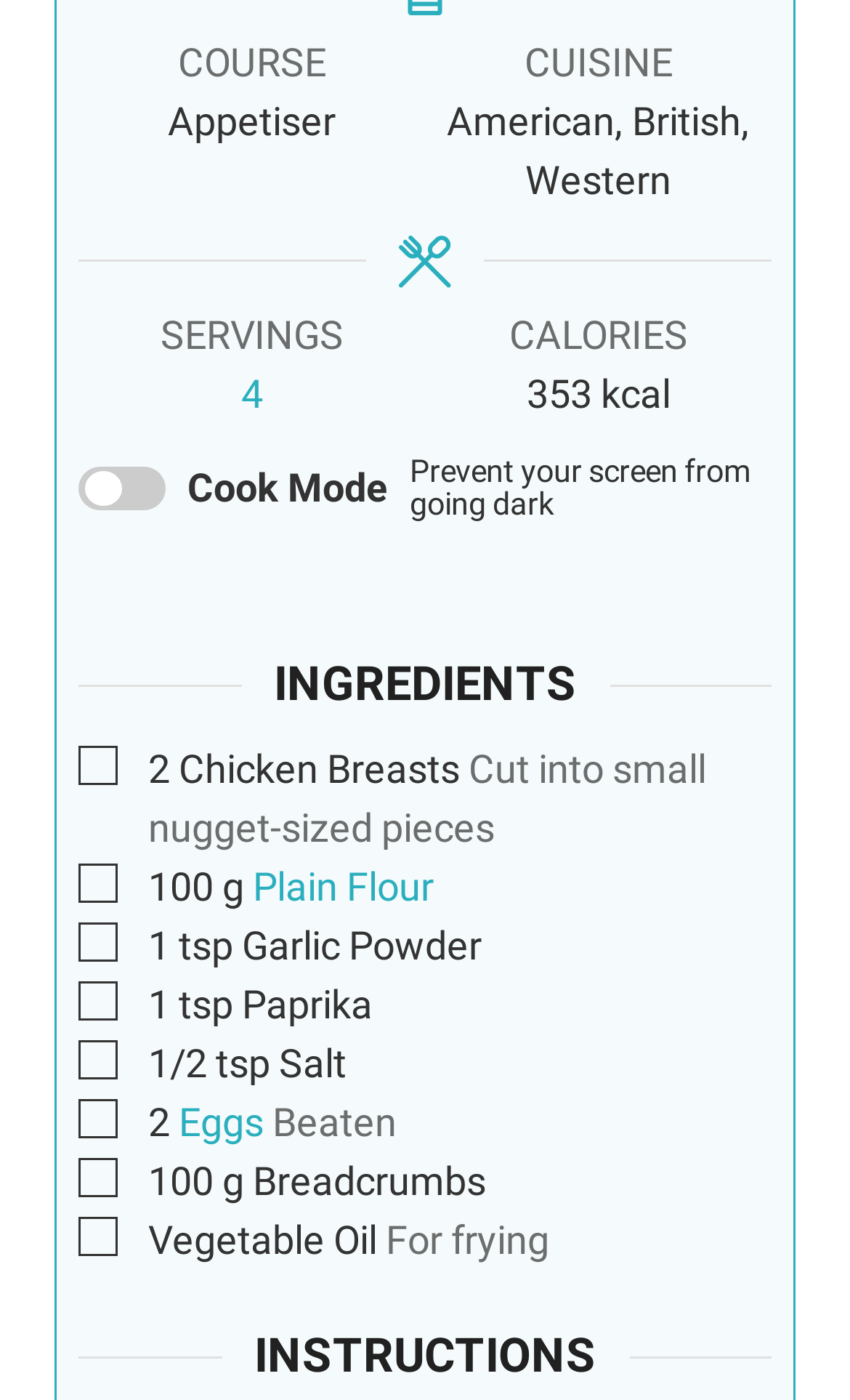Determine the bounding box coordinates of the element's region needed to click to follow the instruction: "Check the 'Eggs Beaten' checkbox". Provide these coordinates as four float numbers between 0 and 1, formatted as [left, top, right, bottom].

[0.051, 0.789, 0.092, 0.809]